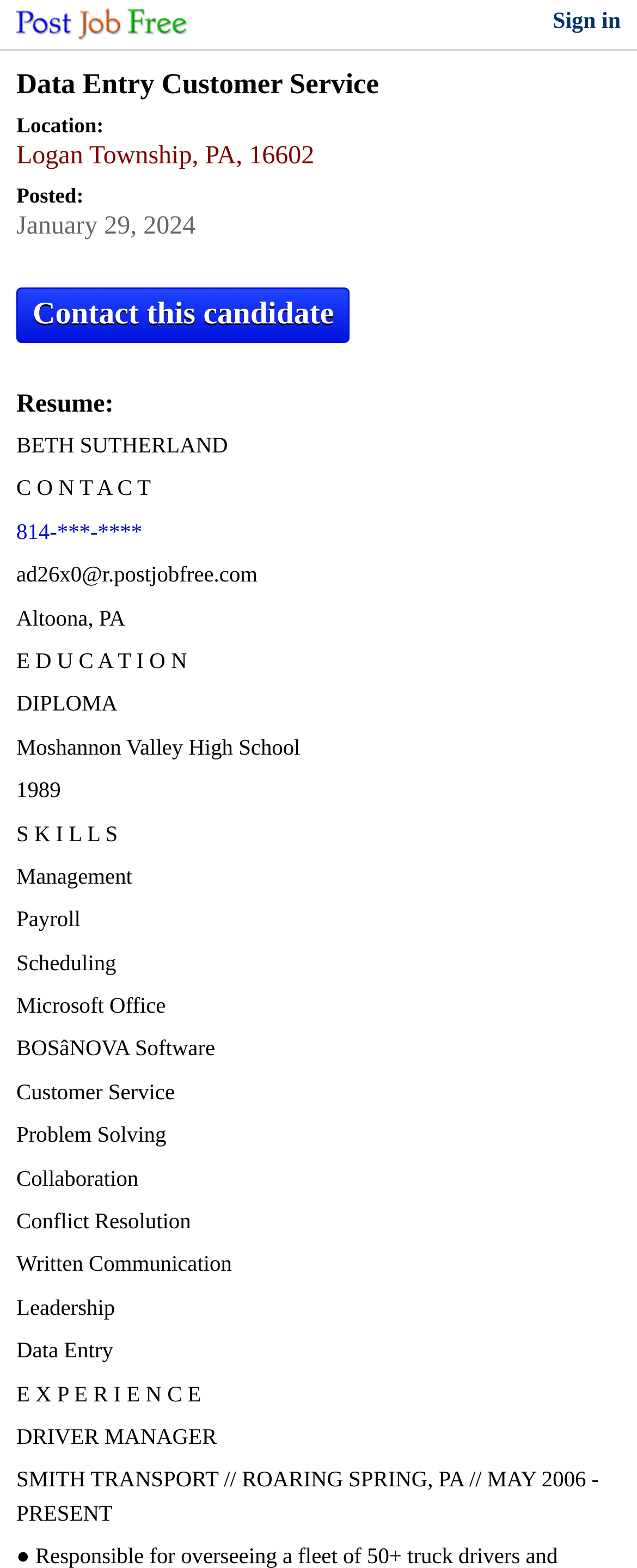What is the contact email of the candidate?
Using the details from the image, give an elaborate explanation to answer the question.

I found the contact email of the candidate by looking at the text 'C O N T A C T' and the corresponding email address 'ad26x0@r.postjobfree.com' which is located below the name 'BETH SUTHERLAND'.